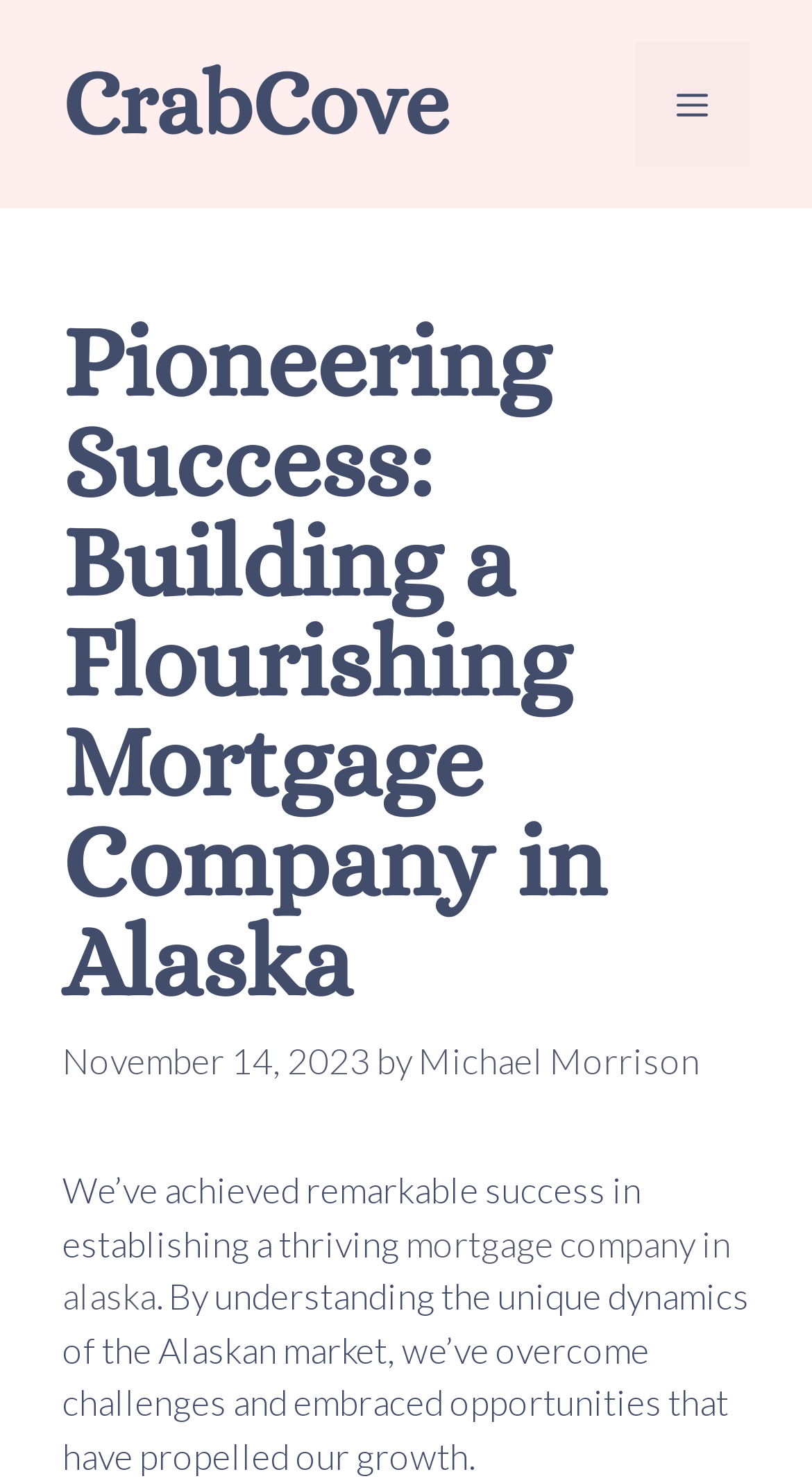Extract the primary heading text from the webpage.

Pioneering Success: Building a Flourishing Mortgage Company in Alaska